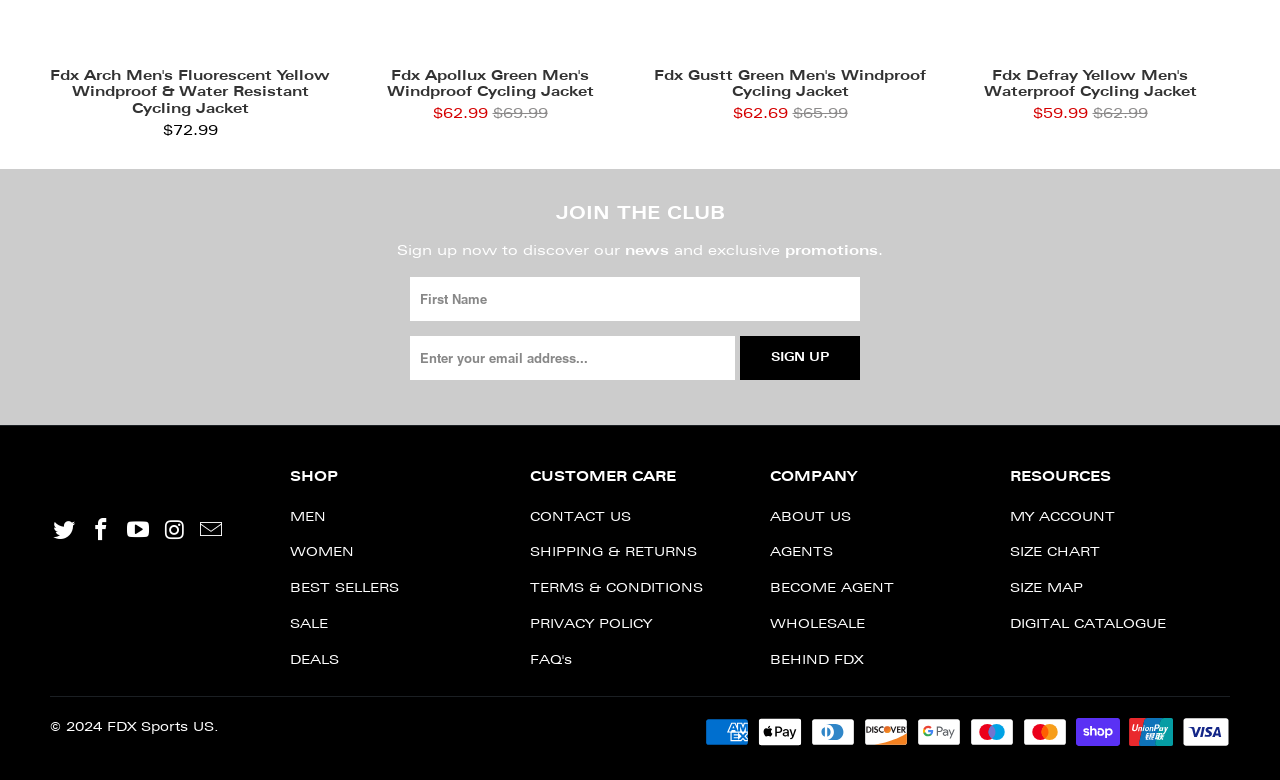Specify the bounding box coordinates for the region that must be clicked to perform the given instruction: "Sign up for the newsletter".

[0.578, 0.43, 0.672, 0.487]